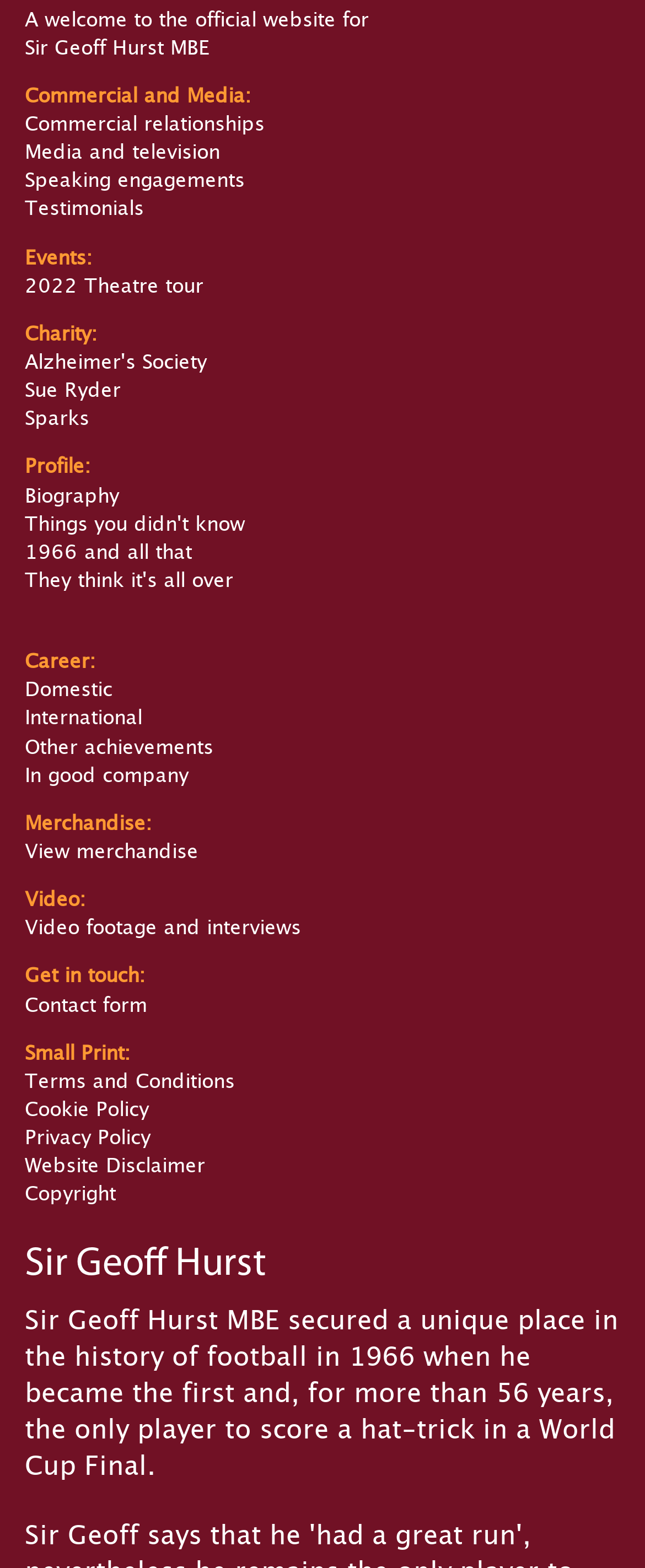Determine the bounding box coordinates for the clickable element to execute this instruction: "Contact through form". Provide the coordinates as four float numbers between 0 and 1, i.e., [left, top, right, bottom].

[0.038, 0.632, 0.228, 0.65]